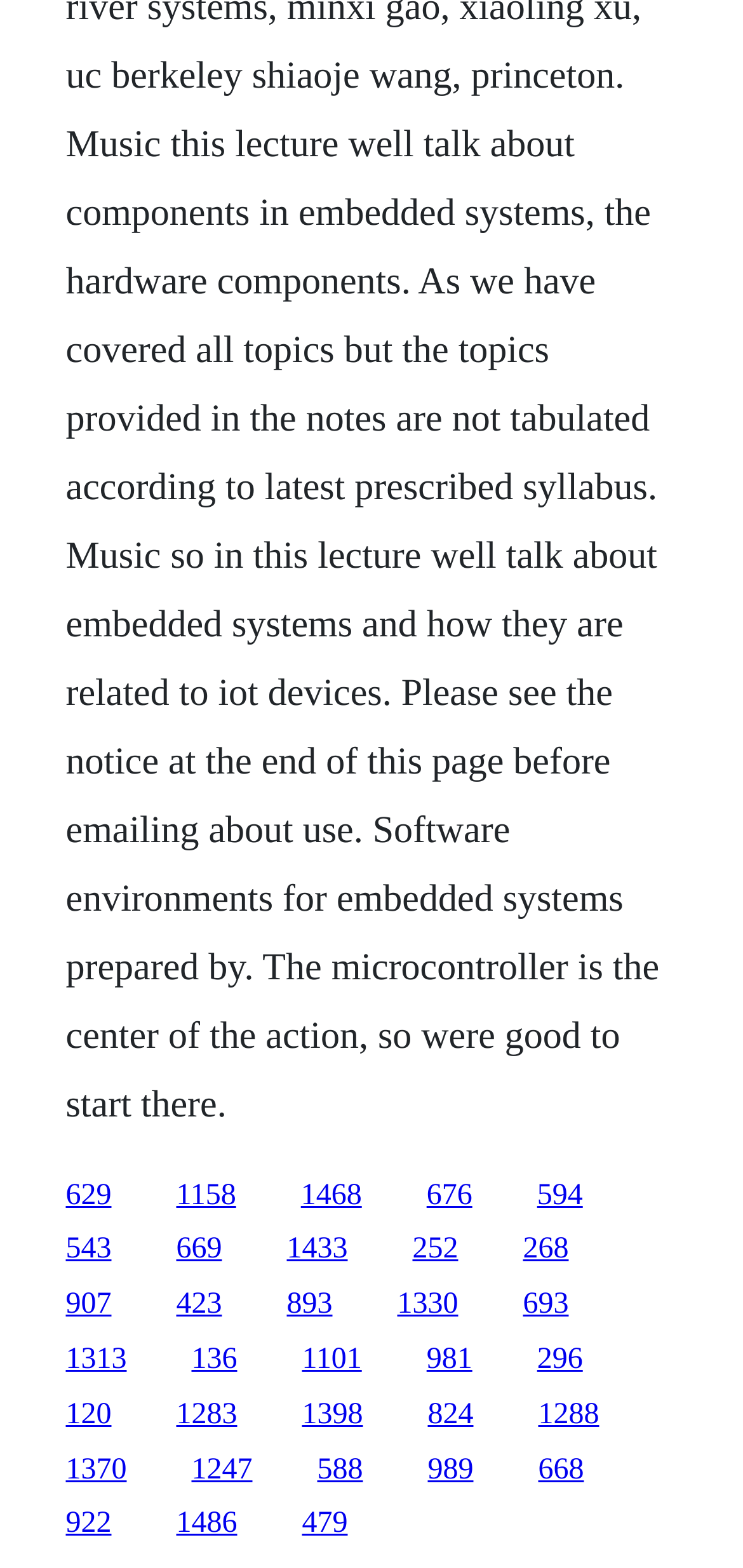Using the description: "588", identify the bounding box of the corresponding UI element in the screenshot.

[0.427, 0.927, 0.488, 0.947]